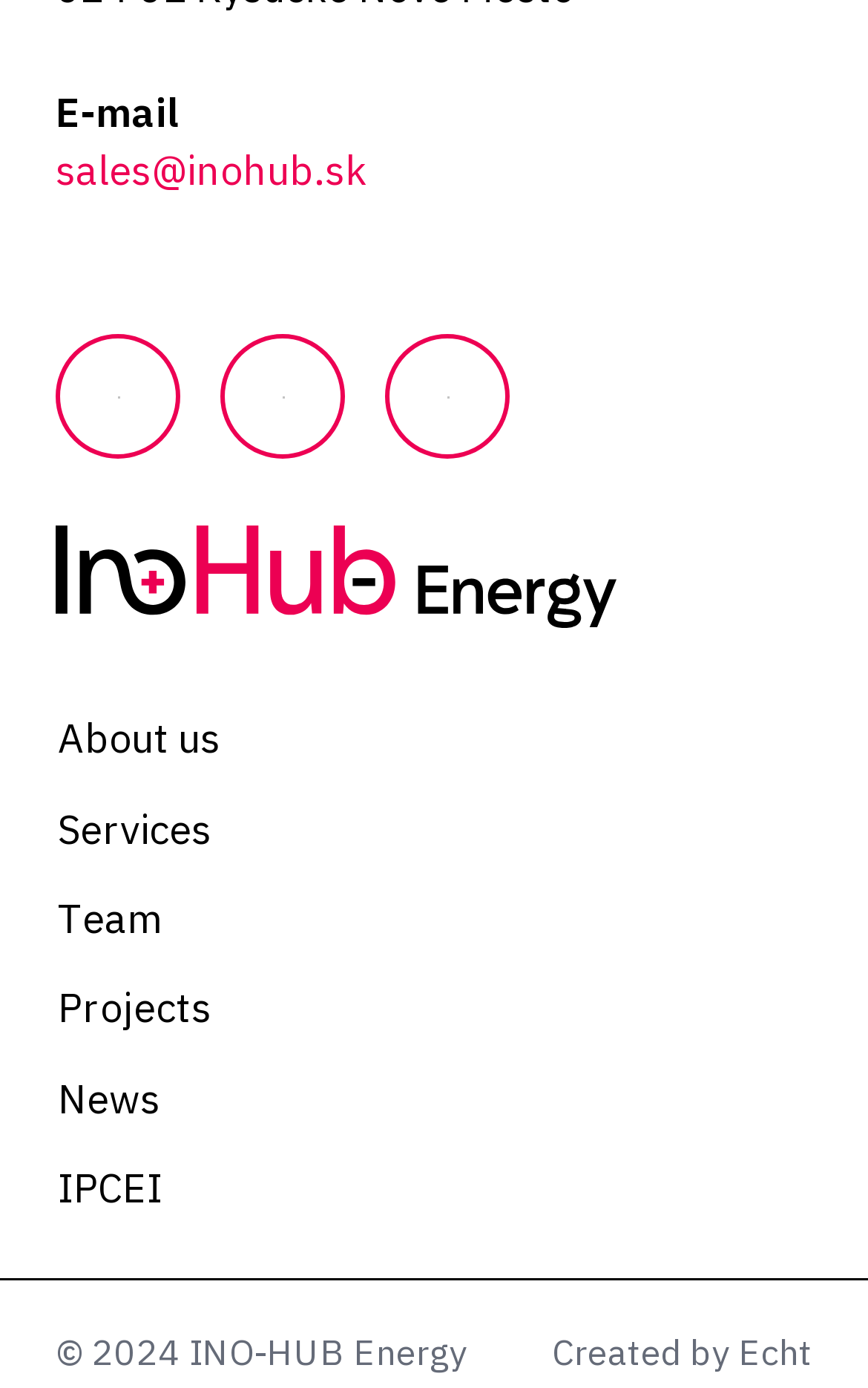Refer to the screenshot and answer the following question in detail:
What is the name of the company?

The company name is found in the footer section of the webpage, in the static text element that starts with '© 2024'.